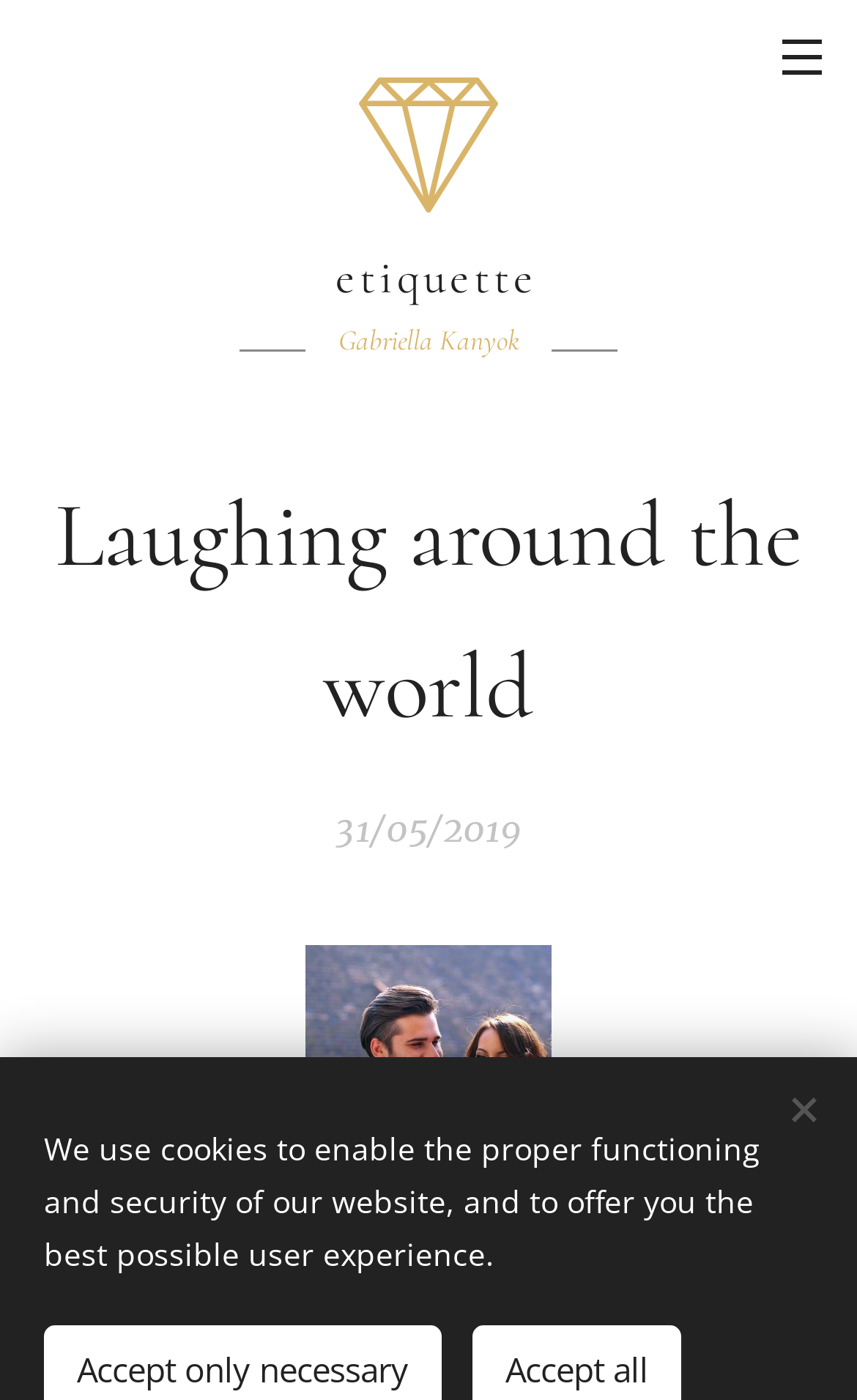When was the article published?
Please answer the question as detailed as possible.

The publication date can be found in the static text element located at coordinates [0.391, 0.576, 0.609, 0.607], which contains the text '31/05/2019'.